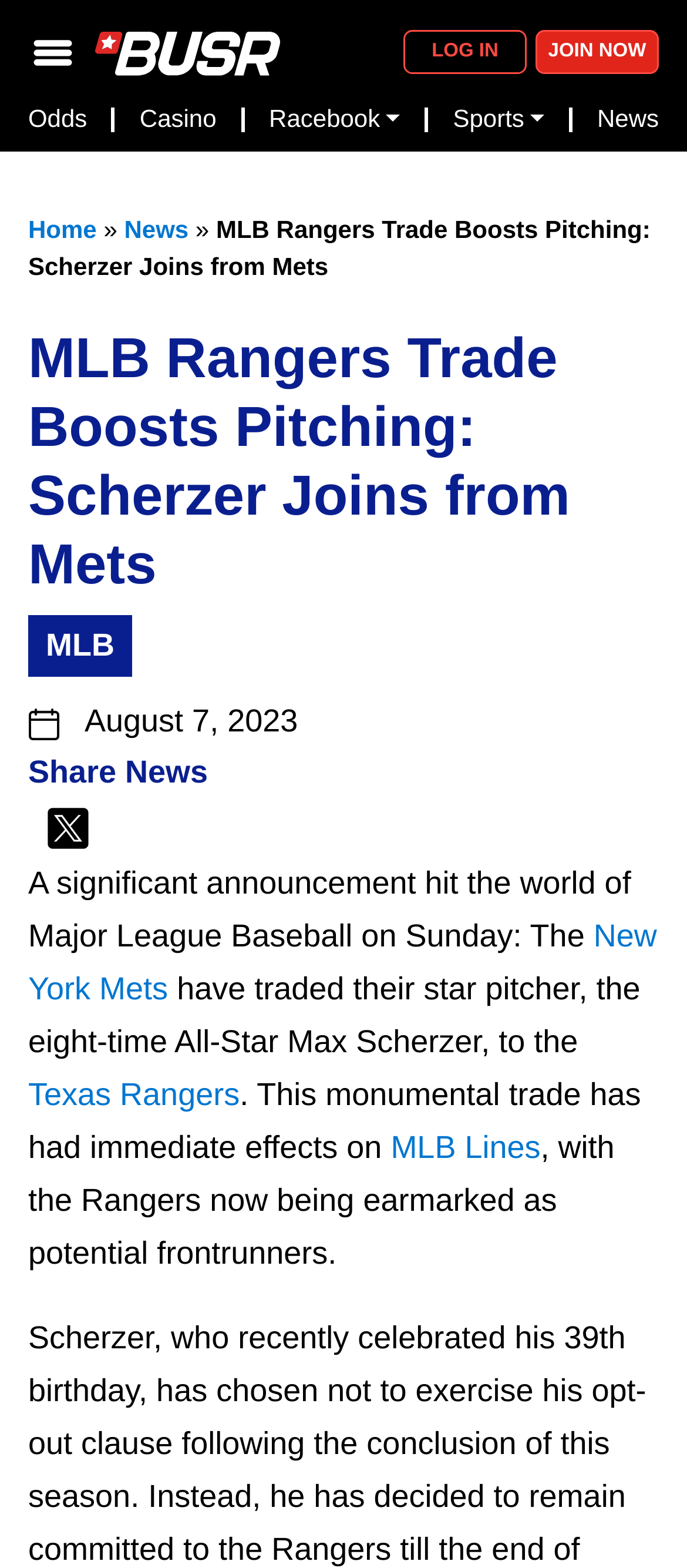What is the number of All-Star appearances by Max Scherzer?
Please give a detailed and elaborate answer to the question based on the image.

The article mentions that Max Scherzer is an eight-time All-Star, which indicates that he has appeared in eight All-Star games.